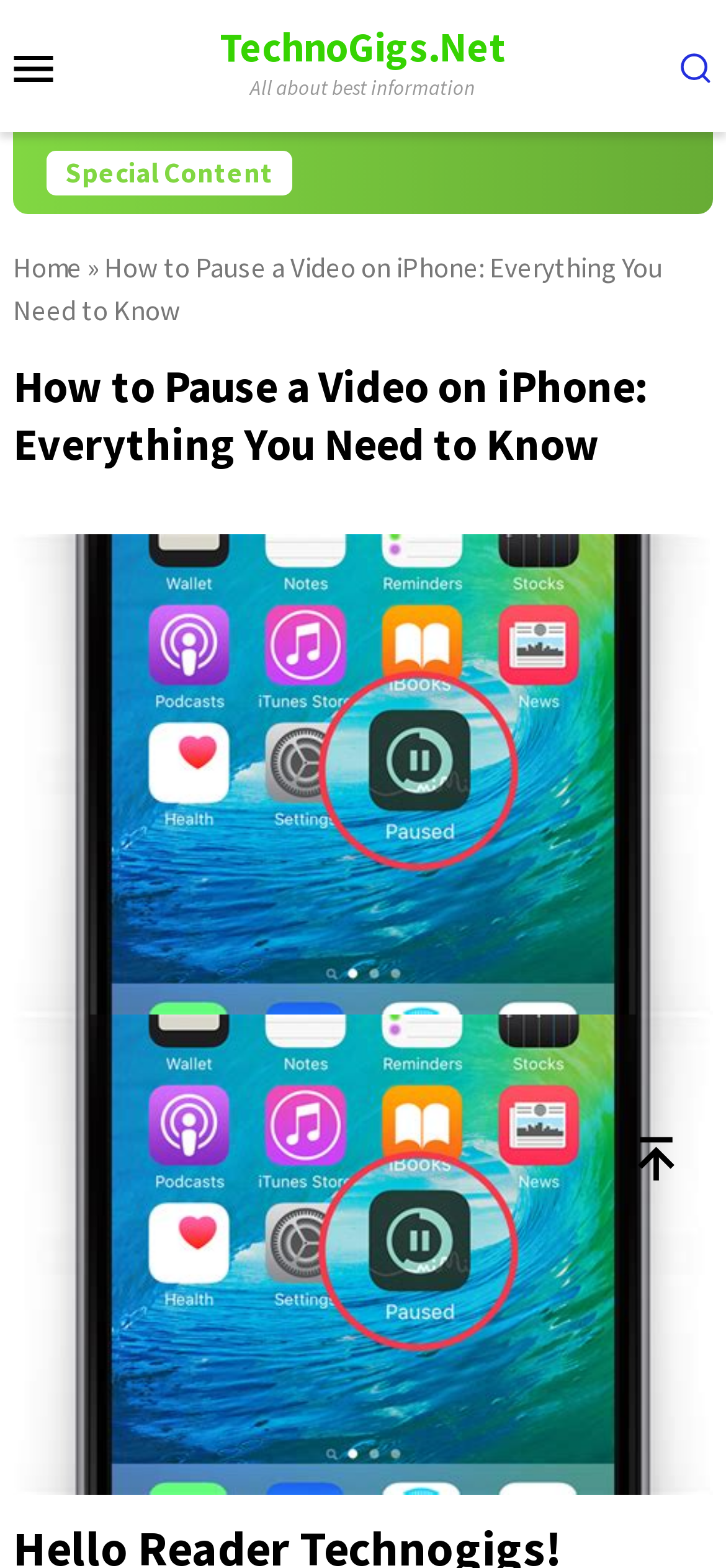For the element described, predict the bounding box coordinates as (top-left x, top-left y, bottom-right x, bottom-right y). All values should be between 0 and 1. Element description: Mobile Menu

[0.01, 0.027, 0.114, 0.058]